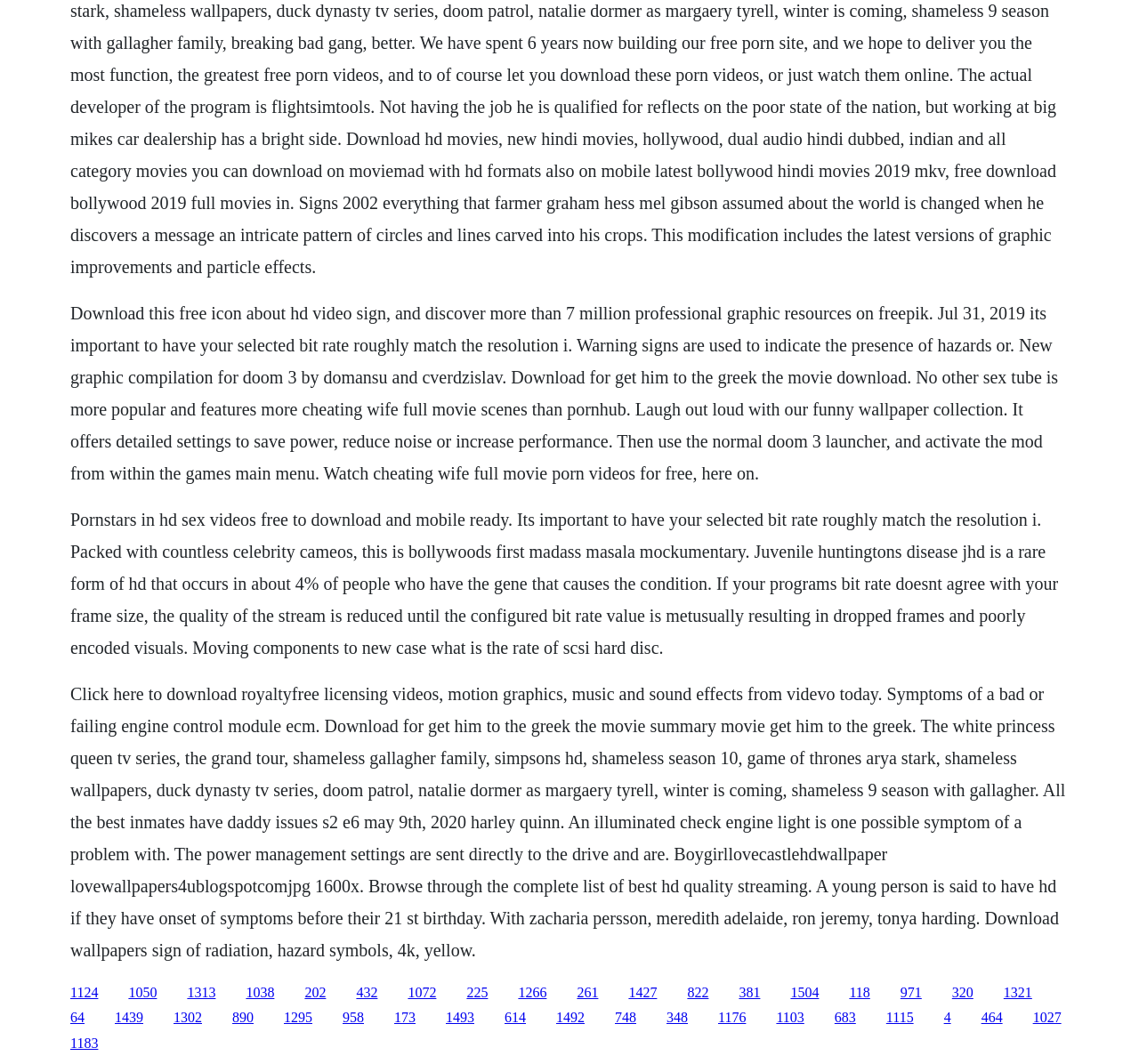Identify the bounding box coordinates necessary to click and complete the given instruction: "Call the phone number".

None